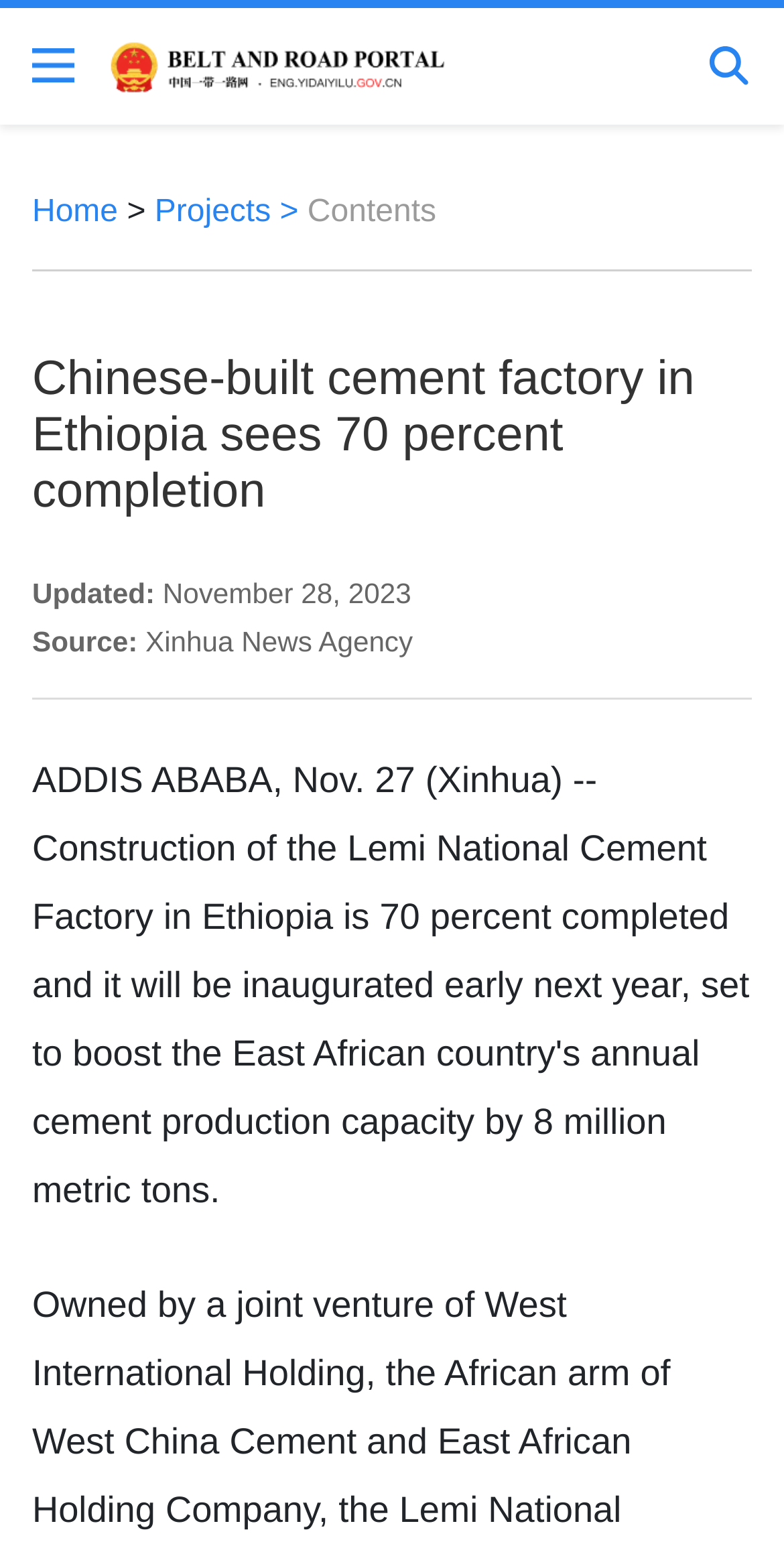Using the elements shown in the image, answer the question comprehensively: When was the article updated?

I found the answer by looking at the 'Updated' section of the webpage, where it says 'Updated: November 28, 2023'.